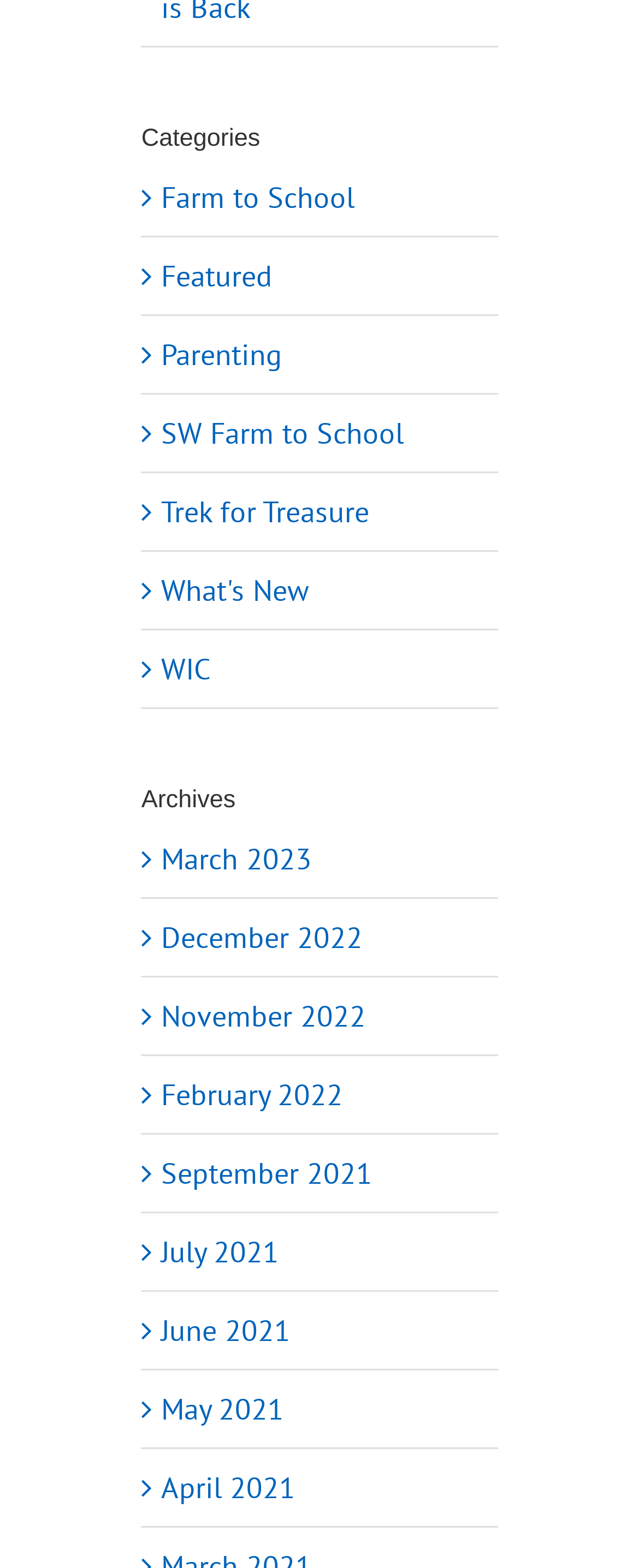Are there any categories related to parenting?
Using the image as a reference, answer the question in detail.

I looked at the links under the 'Categories' heading and found that there is a link called 'Parenting', which suggests that there are categories related to parenting.